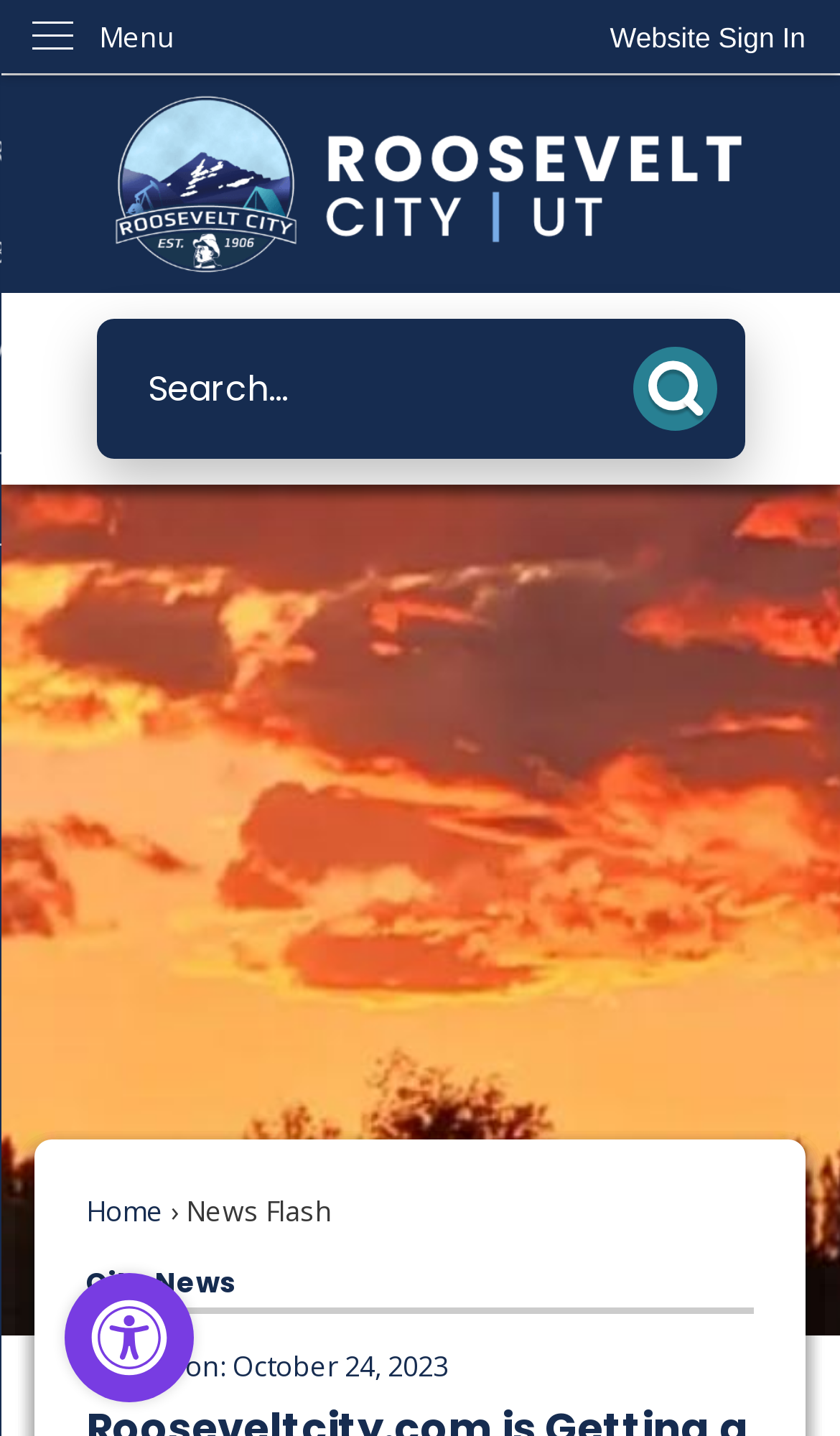Determine the bounding box coordinates for the UI element matching this description: "parent_node: Search".

[0.753, 0.242, 0.853, 0.3]